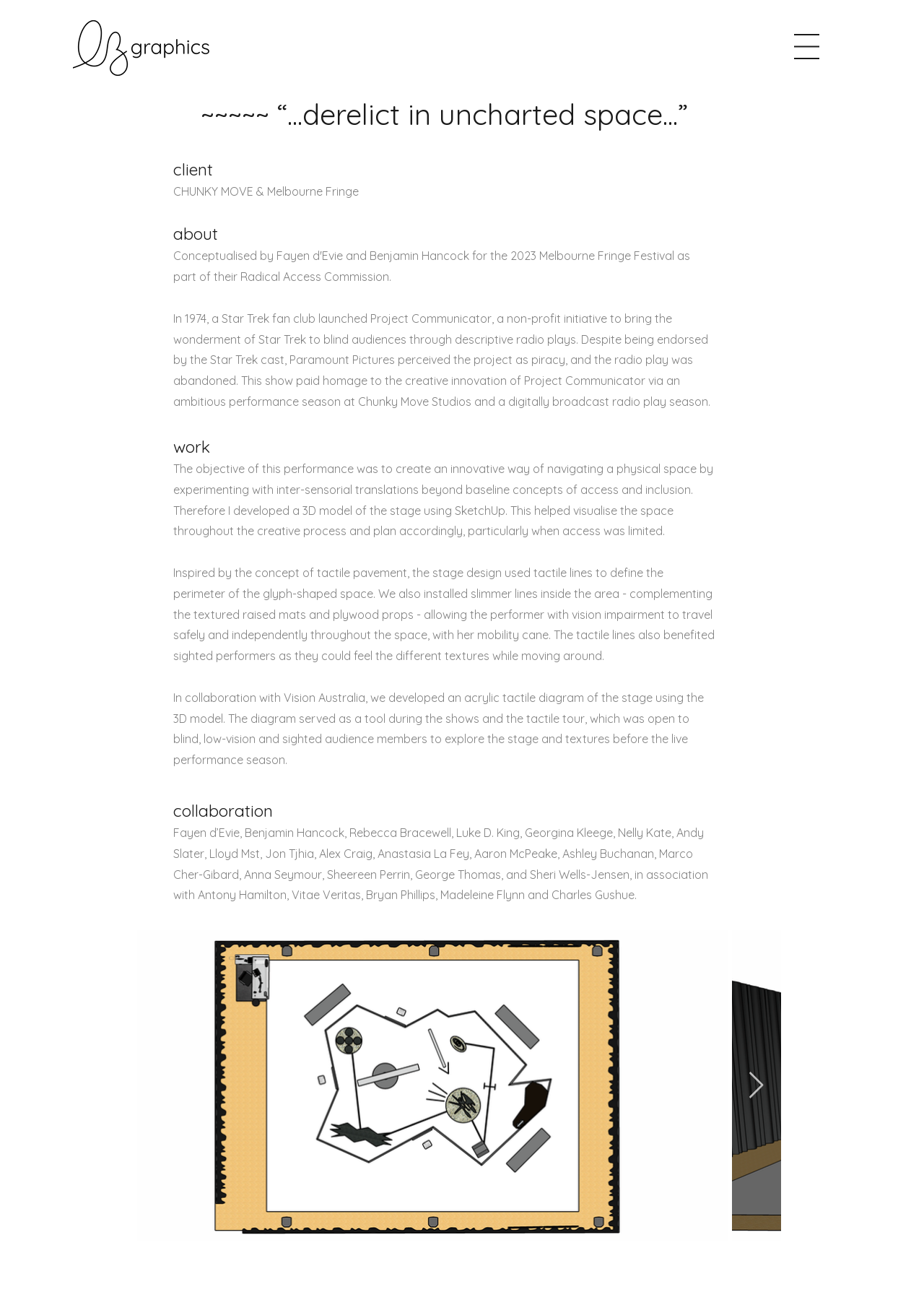From the details in the image, provide a thorough response to the question: What is the main theme of the text?

The main theme of the text can be inferred from the content, which talks about a performance that aims to create an innovative way of navigating a physical space by experimenting with inter-sensorial translations beyond baseline concepts of access and inclusion. The text also mentions the use of tactile lines and diagrams to aid performers with vision impairment.